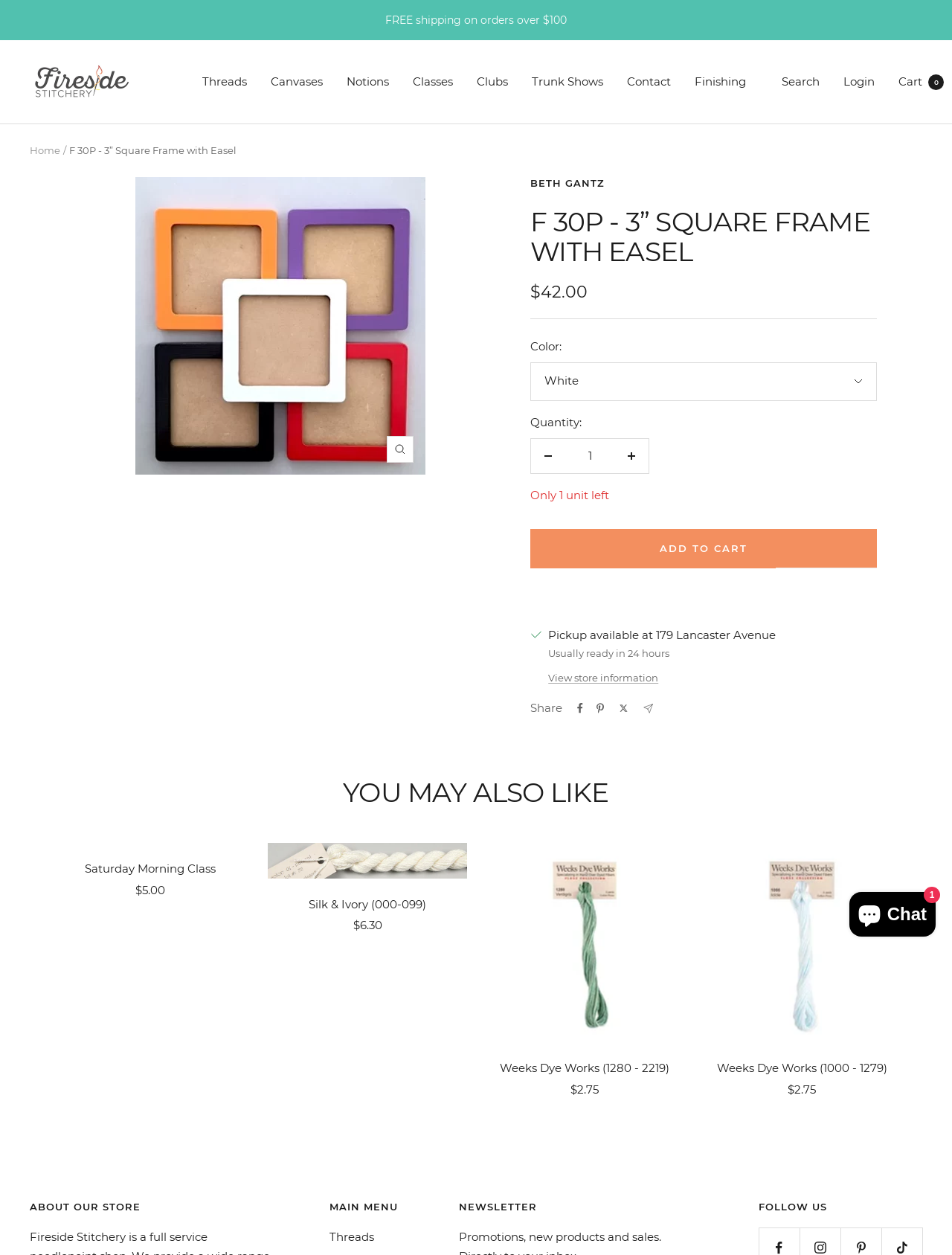Use the details in the image to answer the question thoroughly: 
What is the current quantity of the product in stock?

The current quantity of the product in stock can be found in the product information section, which indicates that there is 'Only 1 unit left'.